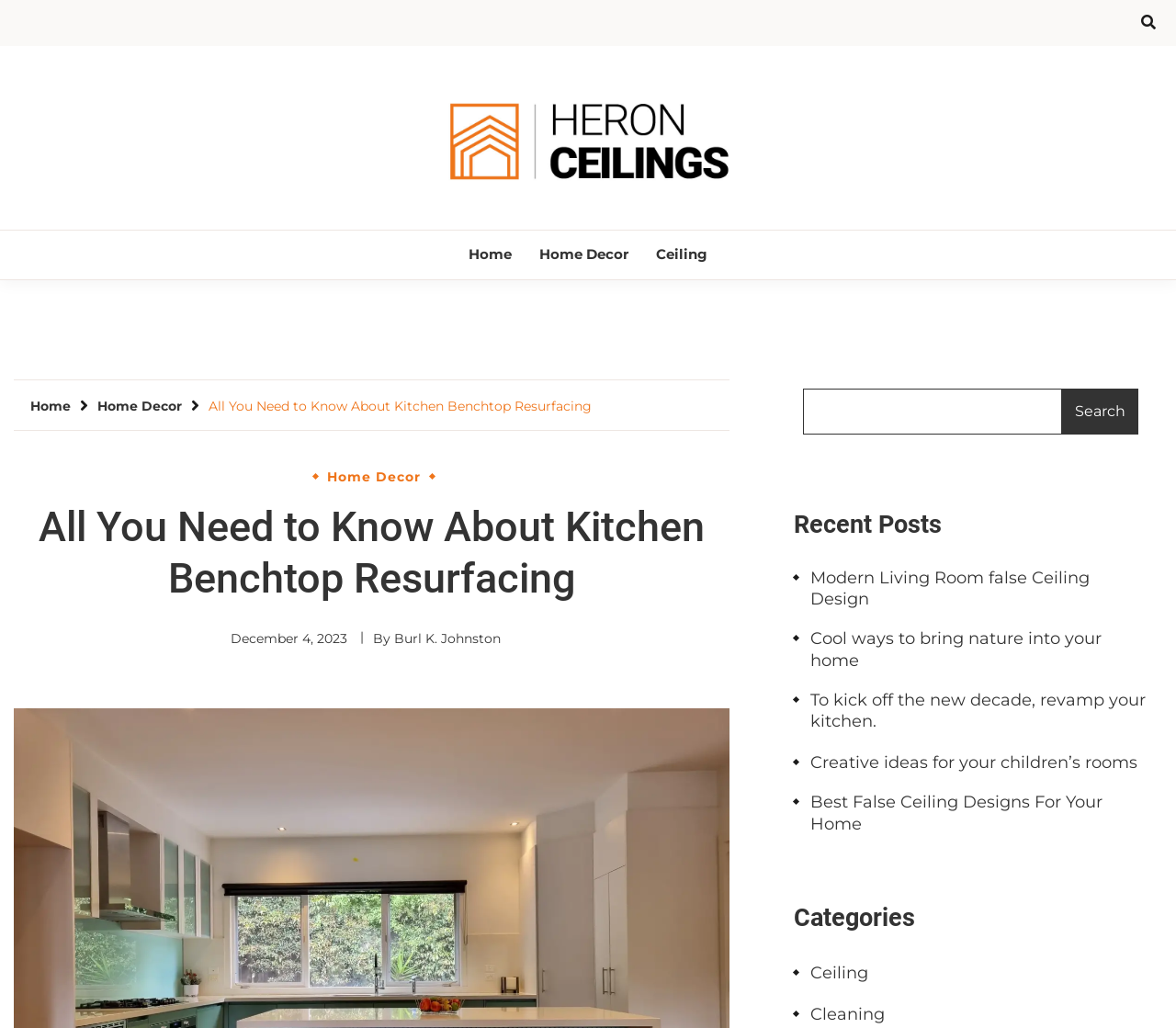Respond to the question below with a single word or phrase: What is the date of publication of the current article?

December 4, 2023